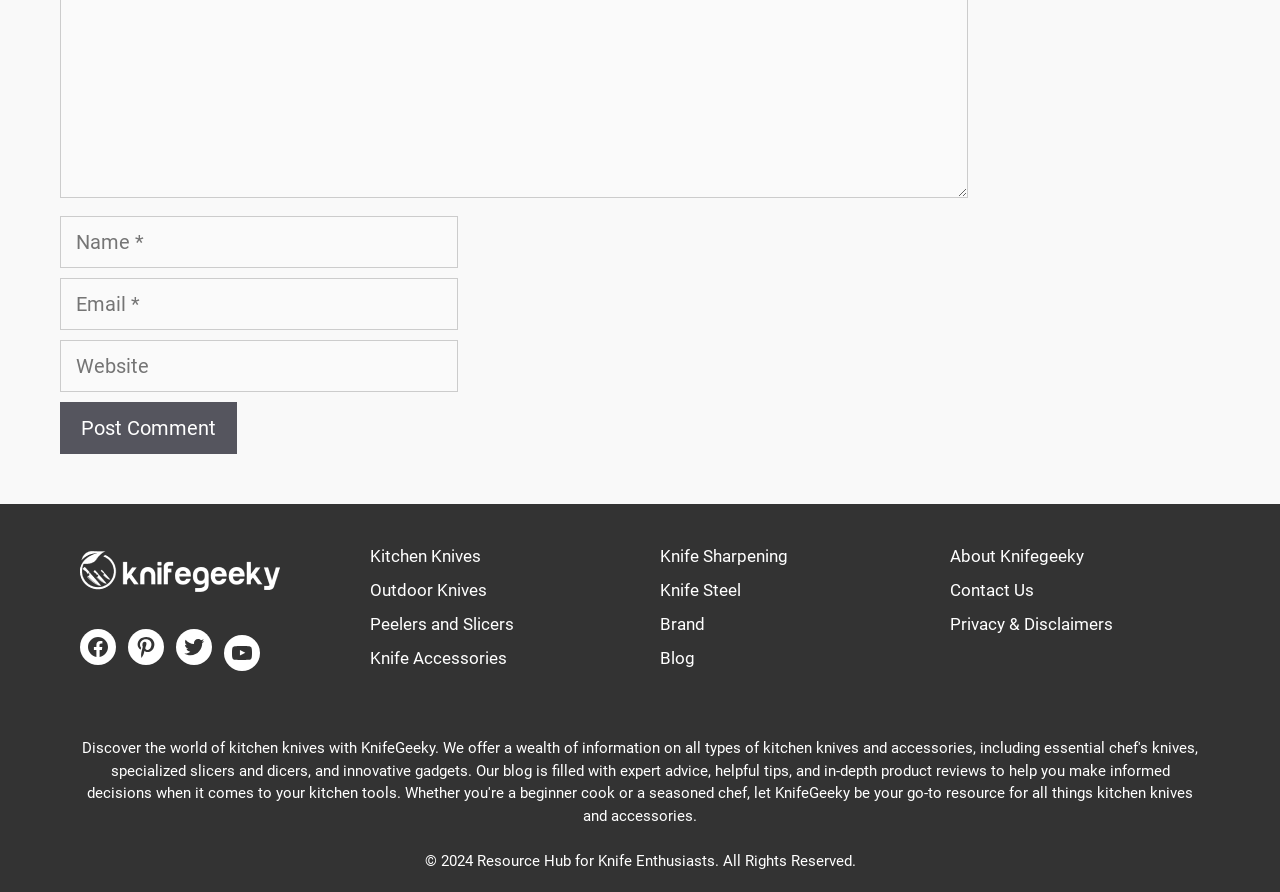How many social media links are available?
Look at the screenshot and respond with one word or a short phrase.

4